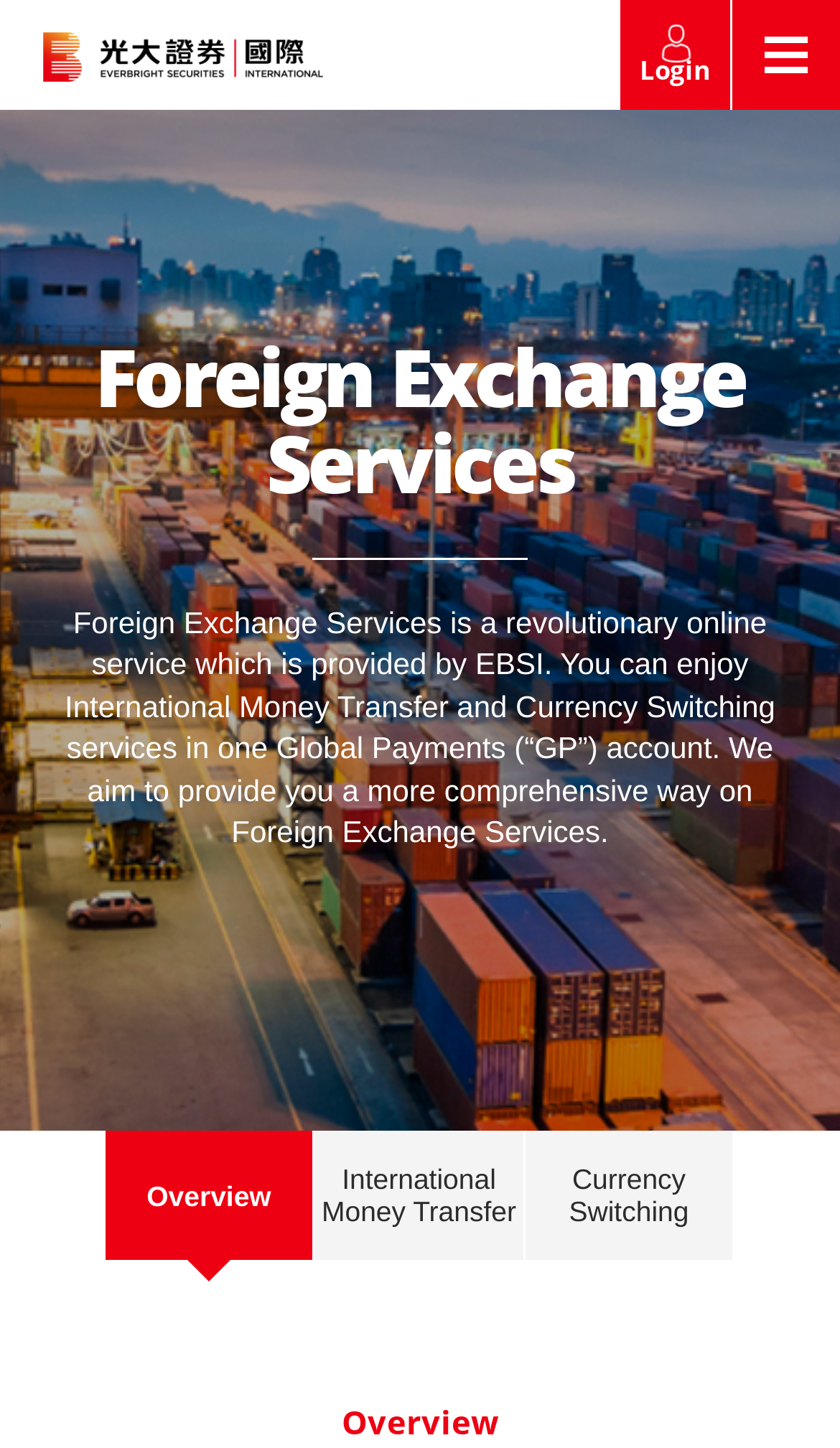Give a succinct answer to this question in a single word or phrase: 
What is the purpose of the 'Activate your online account' link?

To activate online account